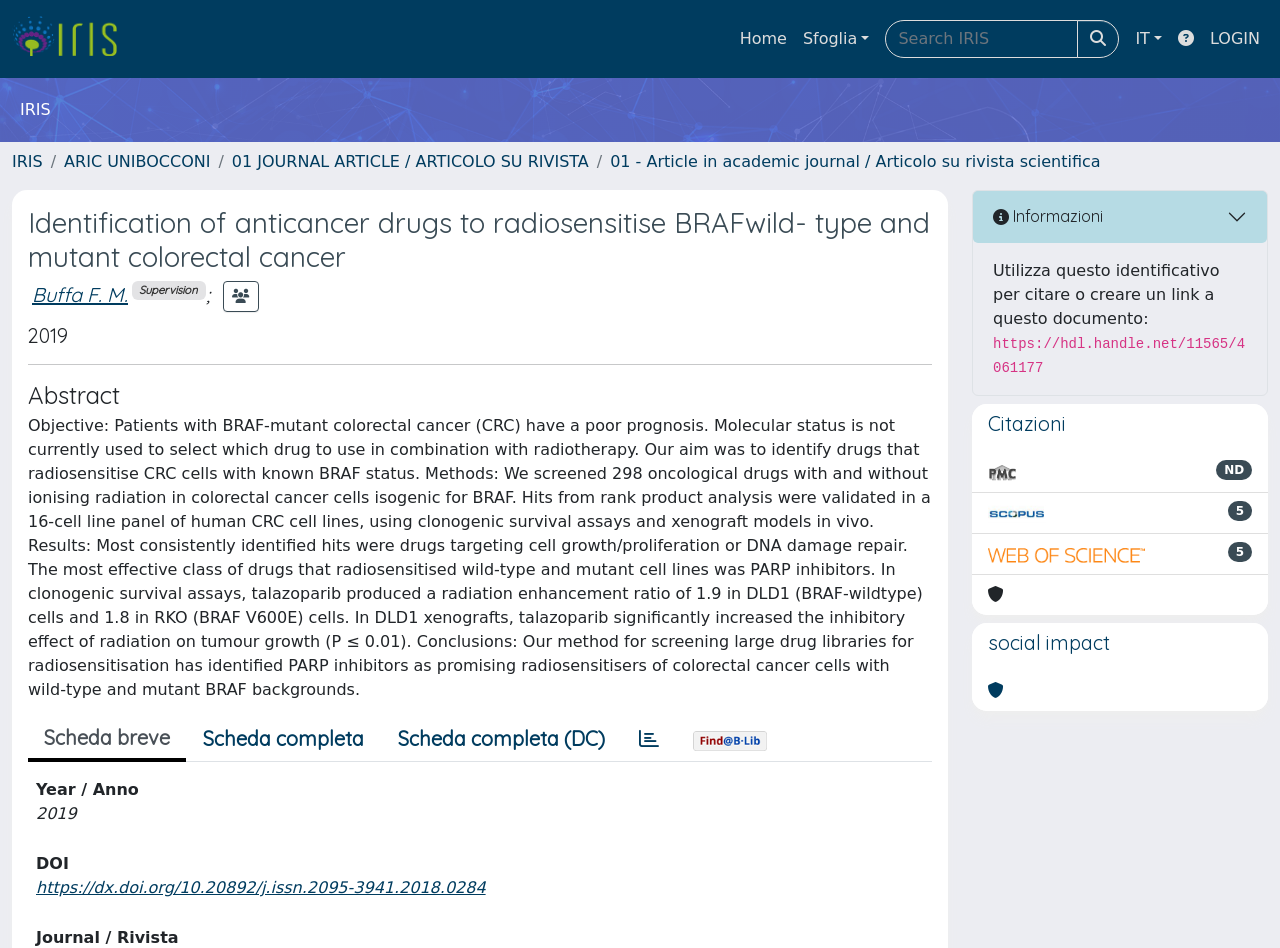Give a full account of the webpage's elements and their arrangement.

This webpage is about a research article titled "Identification of anticancer drugs to radiosensitise BRAFwild-type and mutant colorectal cancer". At the top, there is a navigation menu with links to the homepage, search function, and language options. Below the navigation menu, there is a breadcrumb trail showing the article's location within the website.

The main content of the webpage is divided into sections. The first section displays the article's title, authors, and supervision information. The second section shows the article's abstract, which describes the objective, methods, results, and conclusions of the research.

Below the abstract, there are several tabs that allow users to view different versions of the article, including a brief summary, complete summary, and SFX query. The currently selected tab is the brief summary.

On the right side of the webpage, there is a section with information about the article, including the year of publication, DOI, and journal title. There is also a button to expand or collapse this section.

Further down the webpage, there is a section with citation information, including links to PMC, Scopus, and ISI citation databases. There is also a section with social impact information, but it is currently not visible due to cookie settings.

Throughout the webpage, there are various images, including logos, icons, and buttons. The layout is organized, with clear headings and concise text, making it easy to navigate and understand the content.